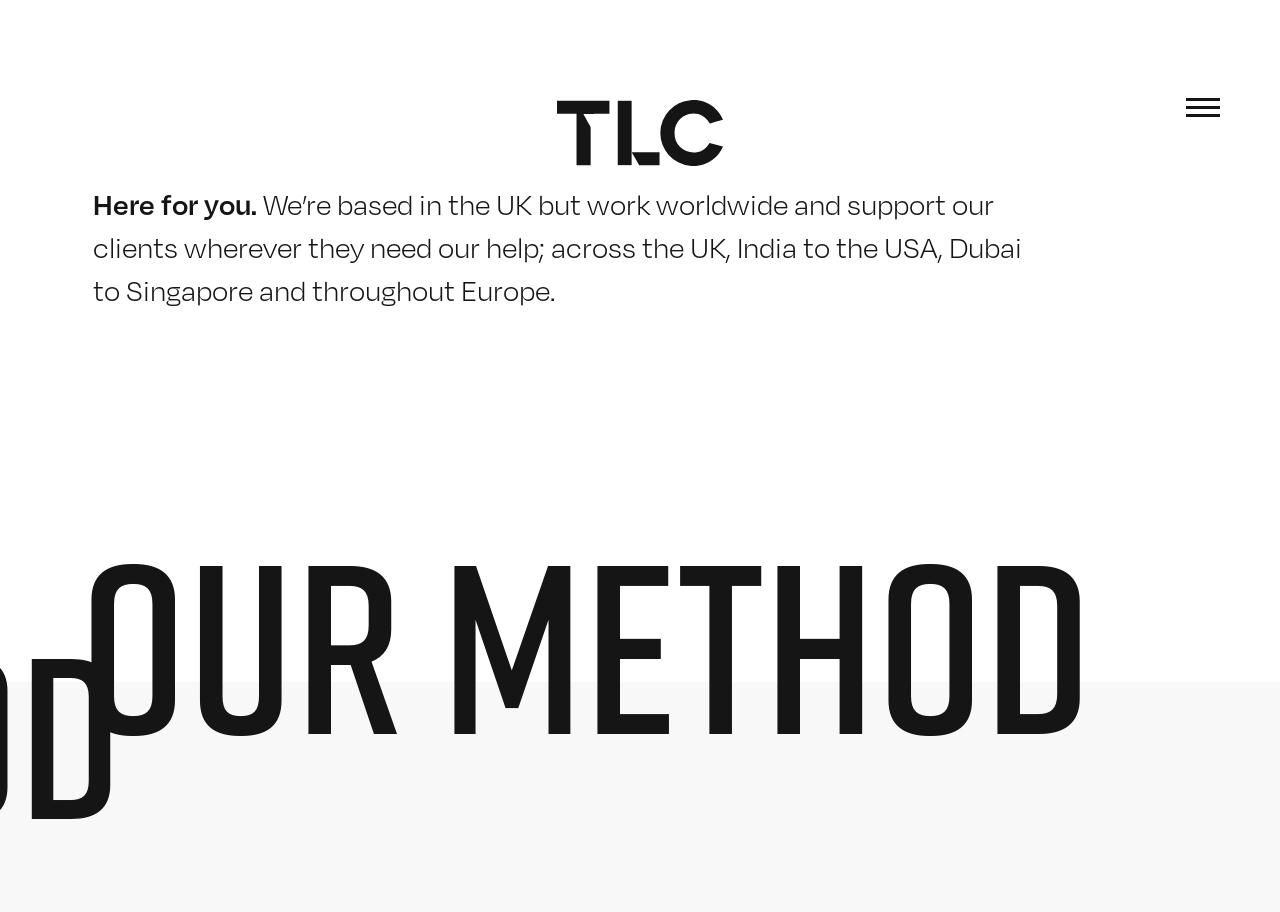Predict the bounding box coordinates for the UI element described as: "alt="Turner Legg Consulting"". The coordinates should be four float numbers between 0 and 1, presented as [left, top, right, bottom].

[0.435, 0.109, 0.565, 0.182]